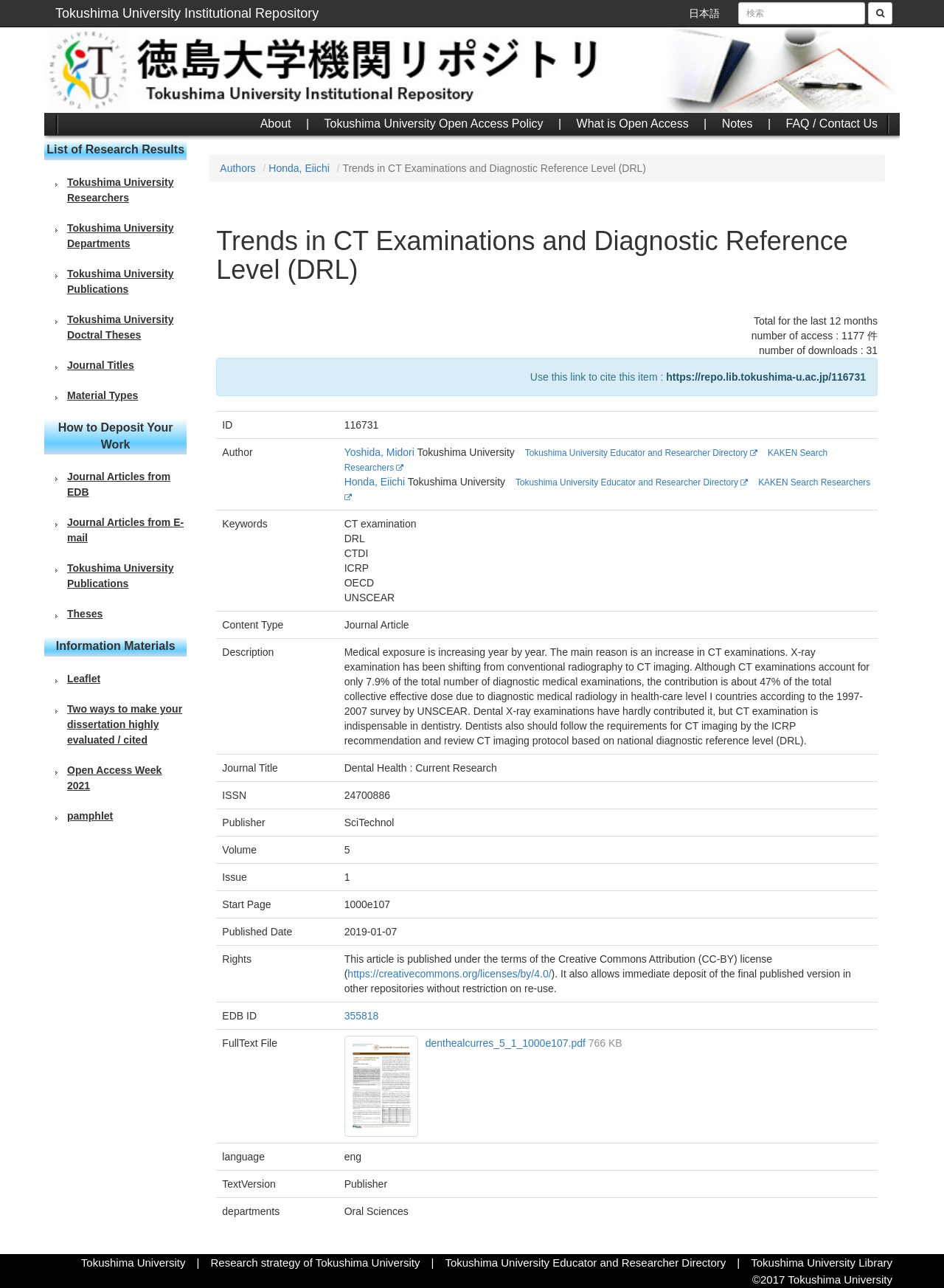Identify the bounding box coordinates of the clickable region necessary to fulfill the following instruction: "search for something". The bounding box coordinates should be four float numbers between 0 and 1, i.e., [left, top, right, bottom].

[0.782, 0.002, 0.916, 0.019]